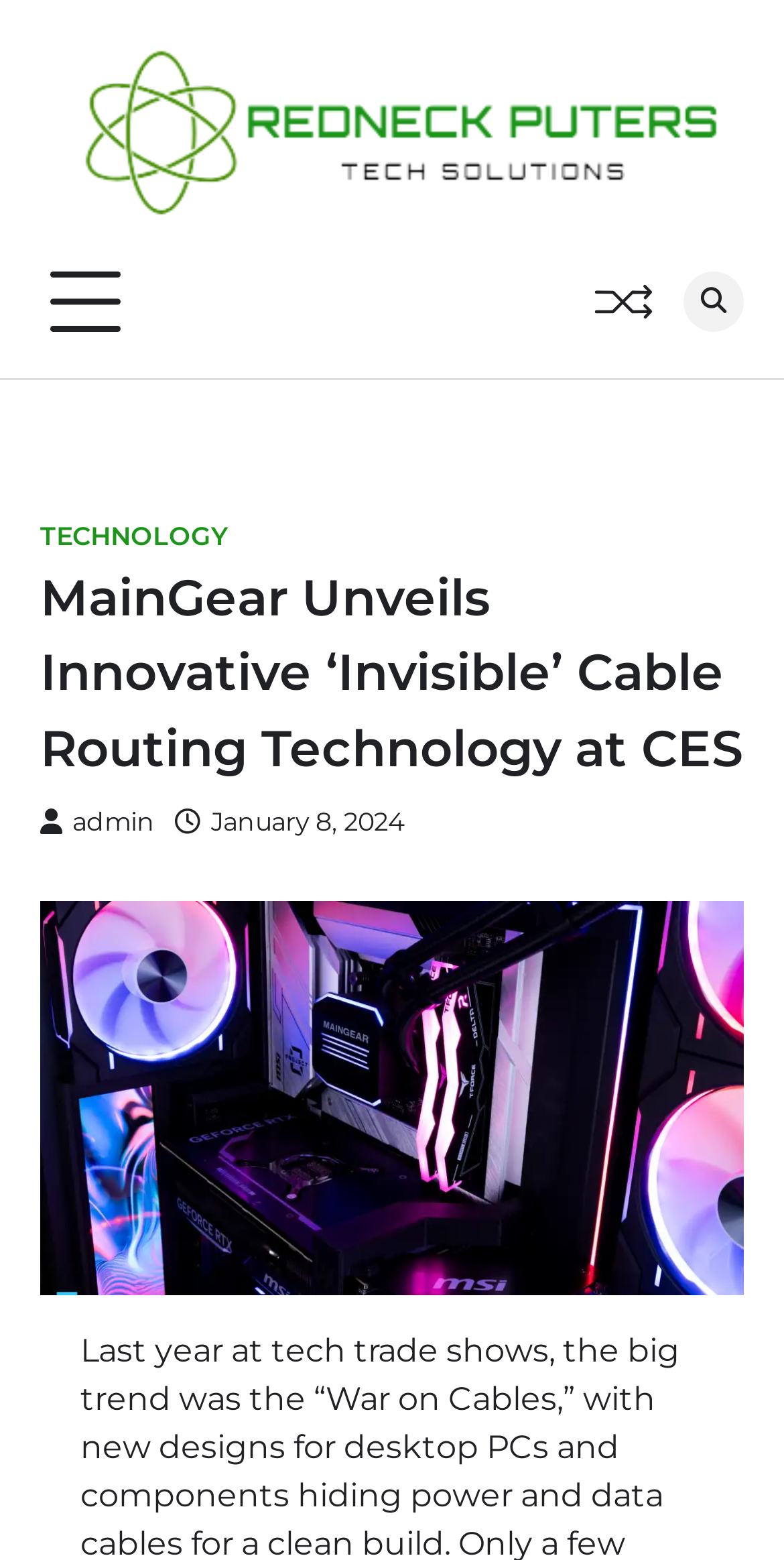Determine the main headline of the webpage and provide its text.

MainGear Unveils Innovative ‘Invisible’ Cable Routing Technology at CES